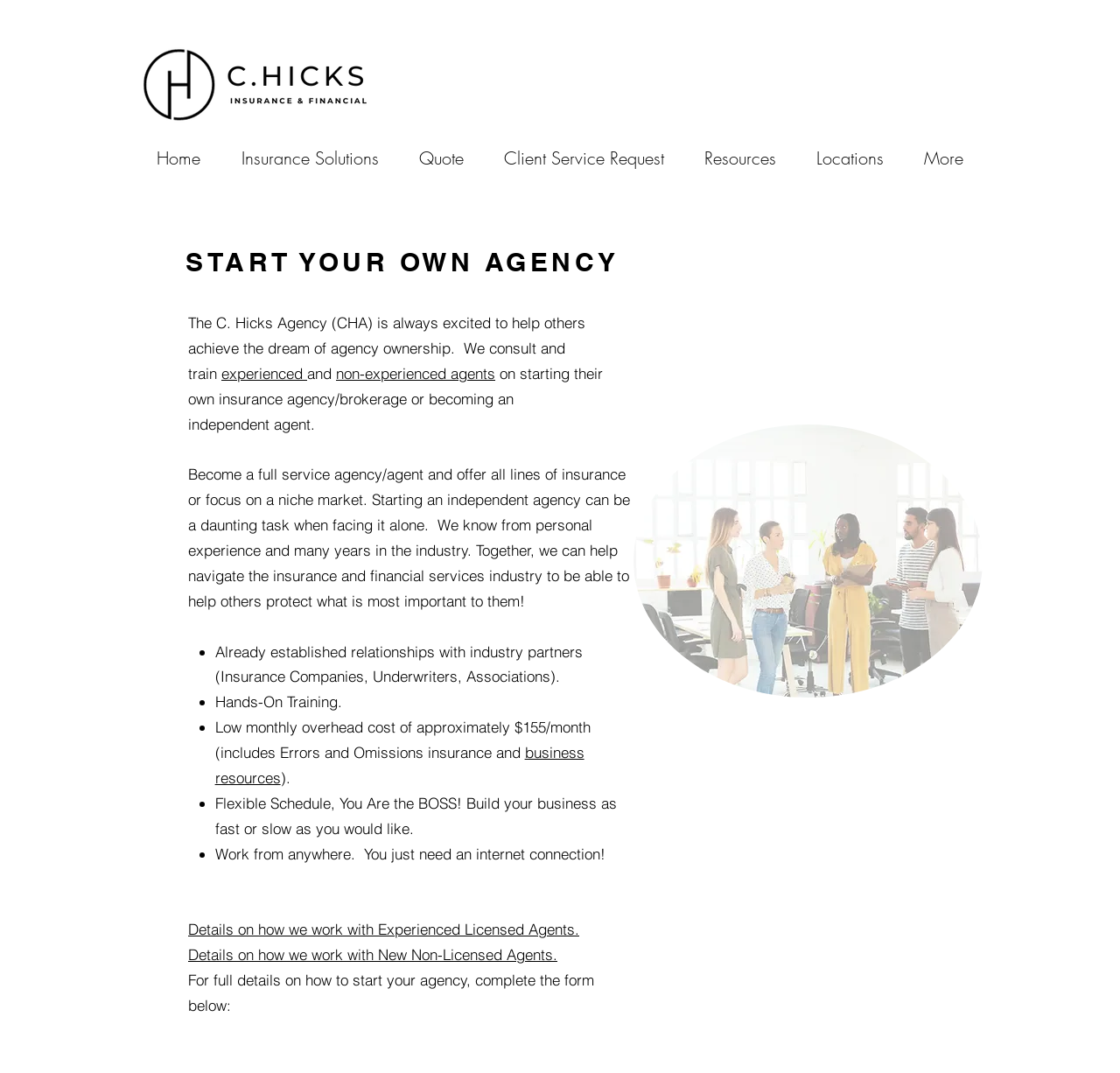Please determine the bounding box coordinates of the element's region to click for the following instruction: "Zoom in".

None